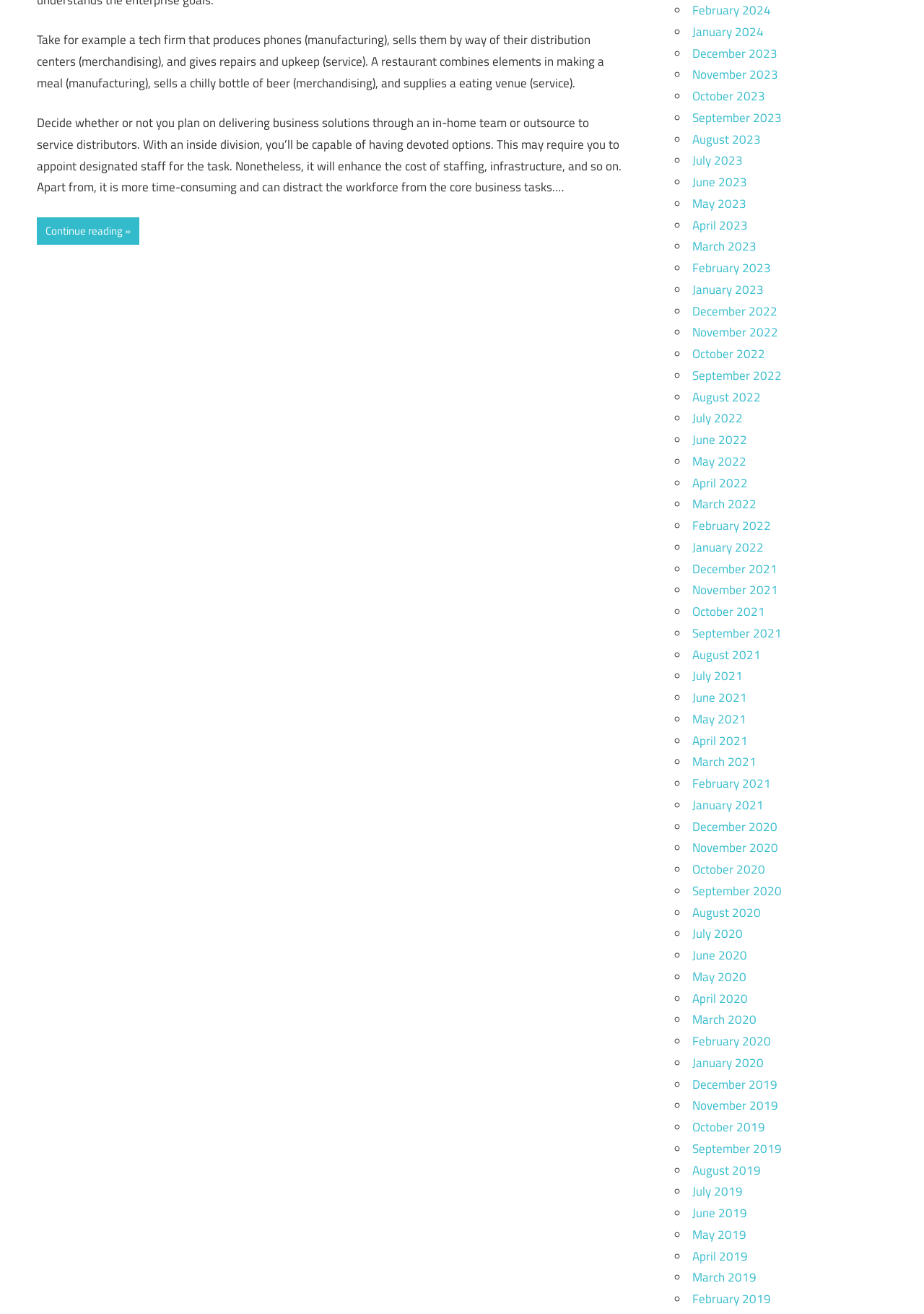How many links are there in the webpage?
Provide a short answer using one word or a brief phrase based on the image.

28